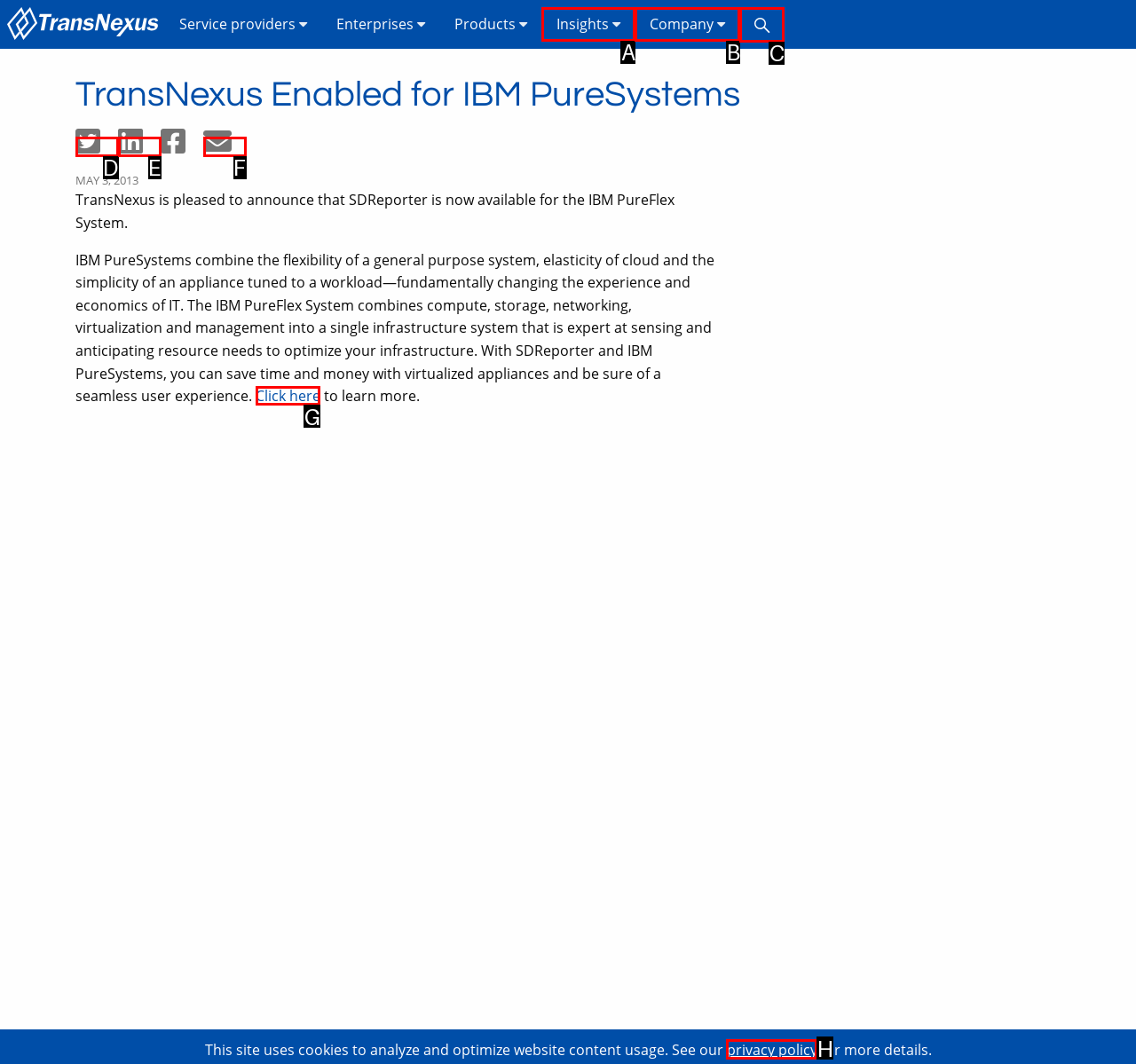Given the task: Learn more about SDReporter, tell me which HTML element to click on.
Answer with the letter of the correct option from the given choices.

G